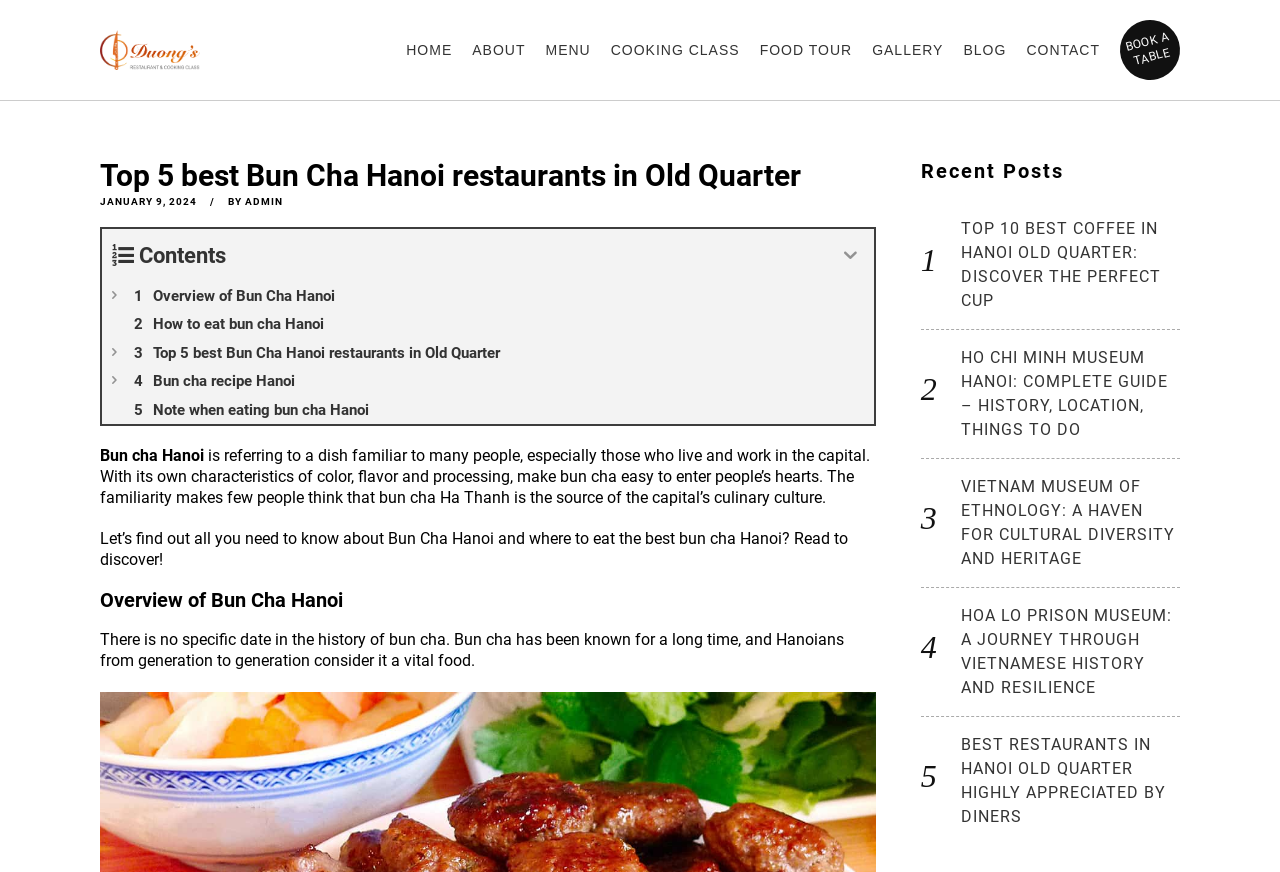Please identify the bounding box coordinates of the element I need to click to follow this instruction: "Contact us for a free consultation".

None